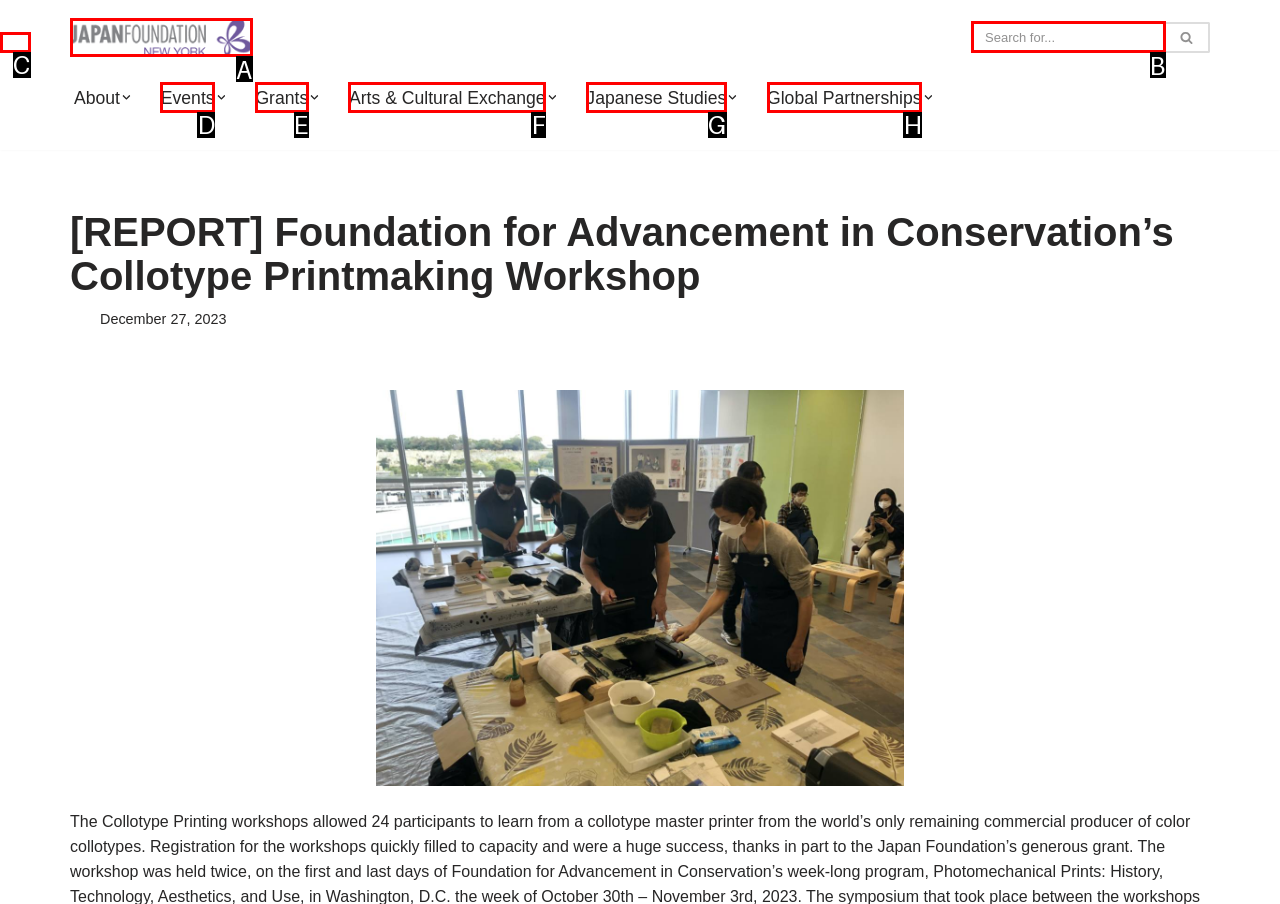Find the option you need to click to complete the following instruction: Go to The Japan Foundation, New York
Answer with the corresponding letter from the choices given directly.

A